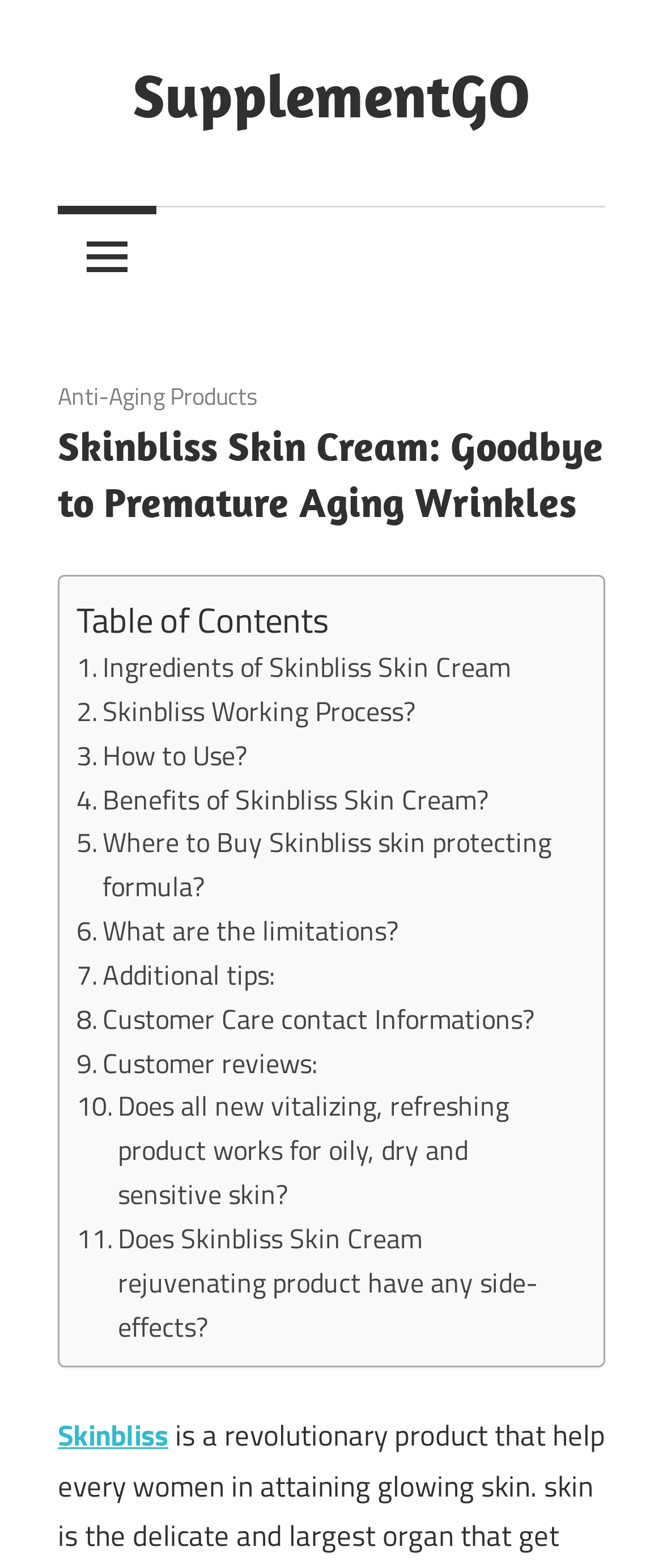Determine the bounding box for the UI element as described: "How to Use?". The coordinates should be represented as four float numbers between 0 and 1, formatted as [left, top, right, bottom].

[0.115, 0.468, 0.372, 0.496]